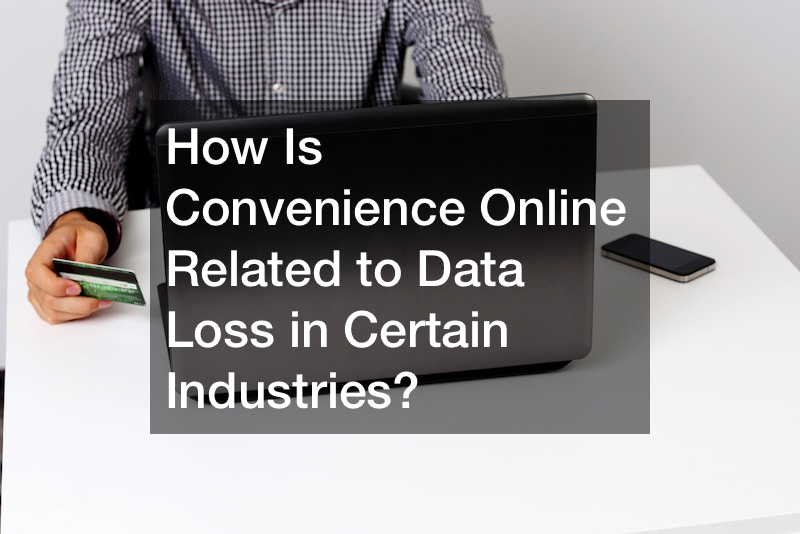Is there a smartphone on the table?
Based on the image, please offer an in-depth response to the question.

To the right of the laptop, a smartphone rests on the table, suggesting a multi-device engagement typical of modern digital users.